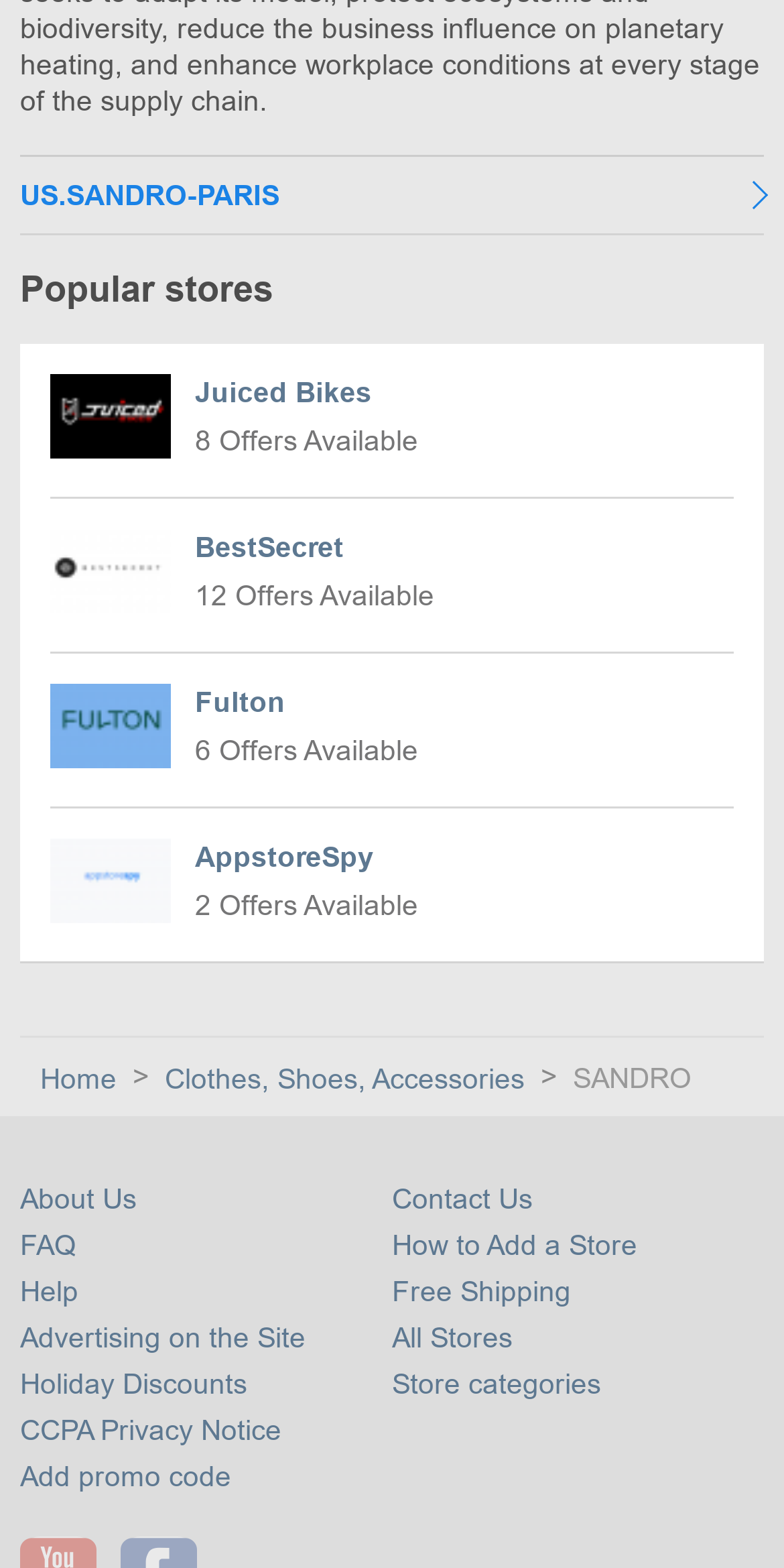Determine the bounding box of the UI element mentioned here: "title="X / Twitter"". The coordinates must be in the format [left, top, right, bottom] with values ranging from 0 to 1.

None